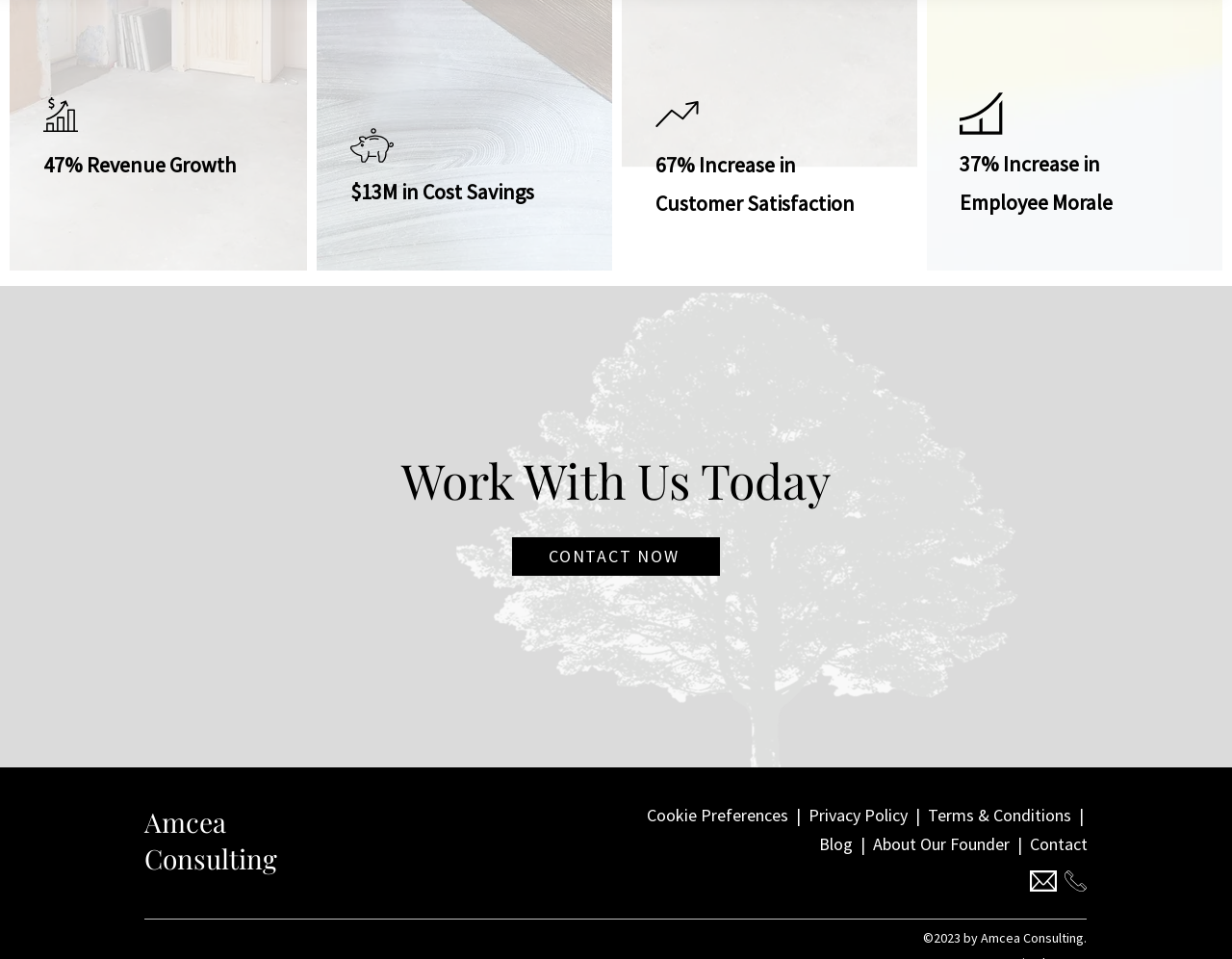Determine the coordinates of the bounding box that should be clicked to complete the instruction: "Click the 'CONTACT NOW' button". The coordinates should be represented by four float numbers between 0 and 1: [left, top, right, bottom].

[0.416, 0.56, 0.584, 0.6]